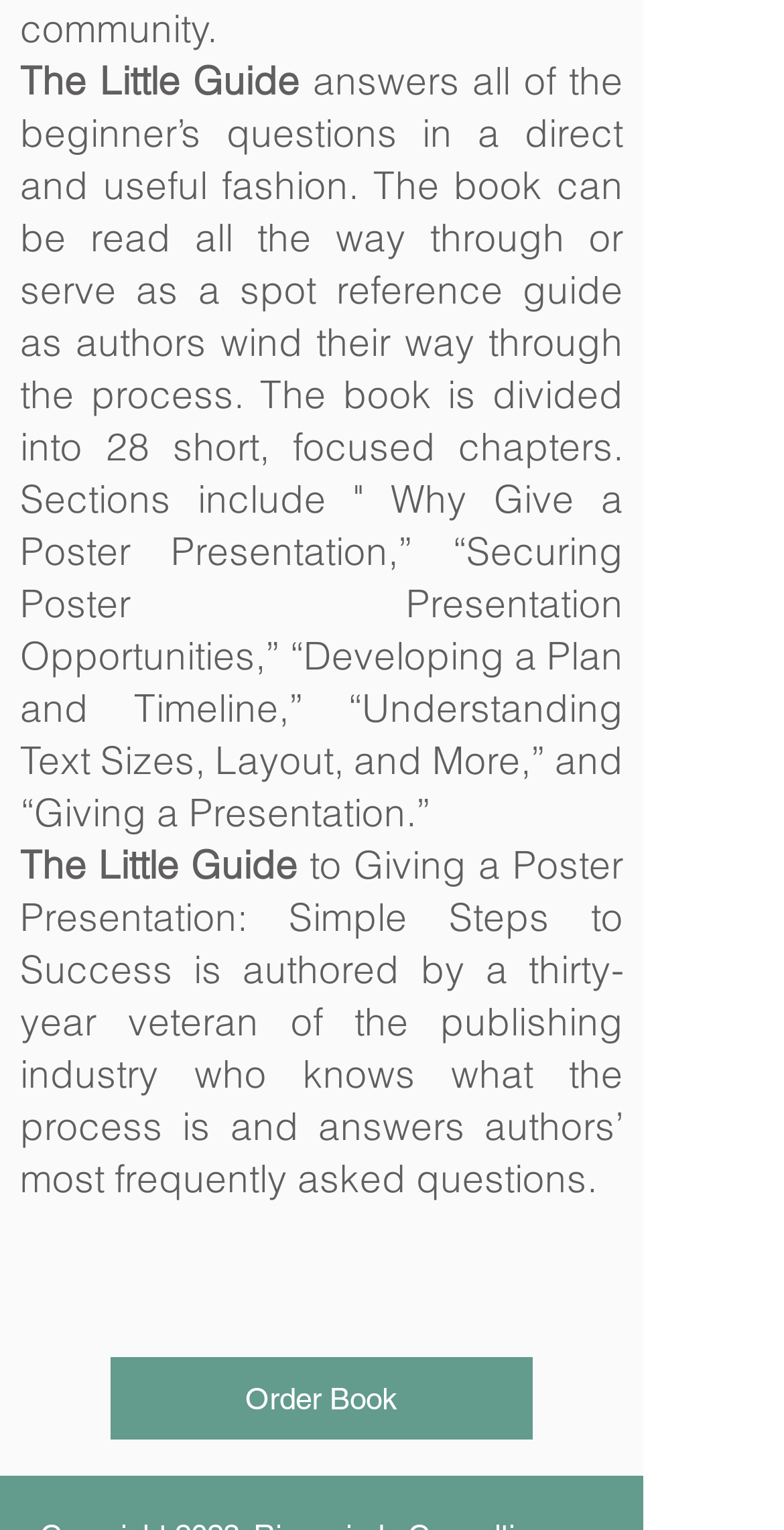Give a concise answer using one word or a phrase to the following question:
How many chapters are in the book?

28